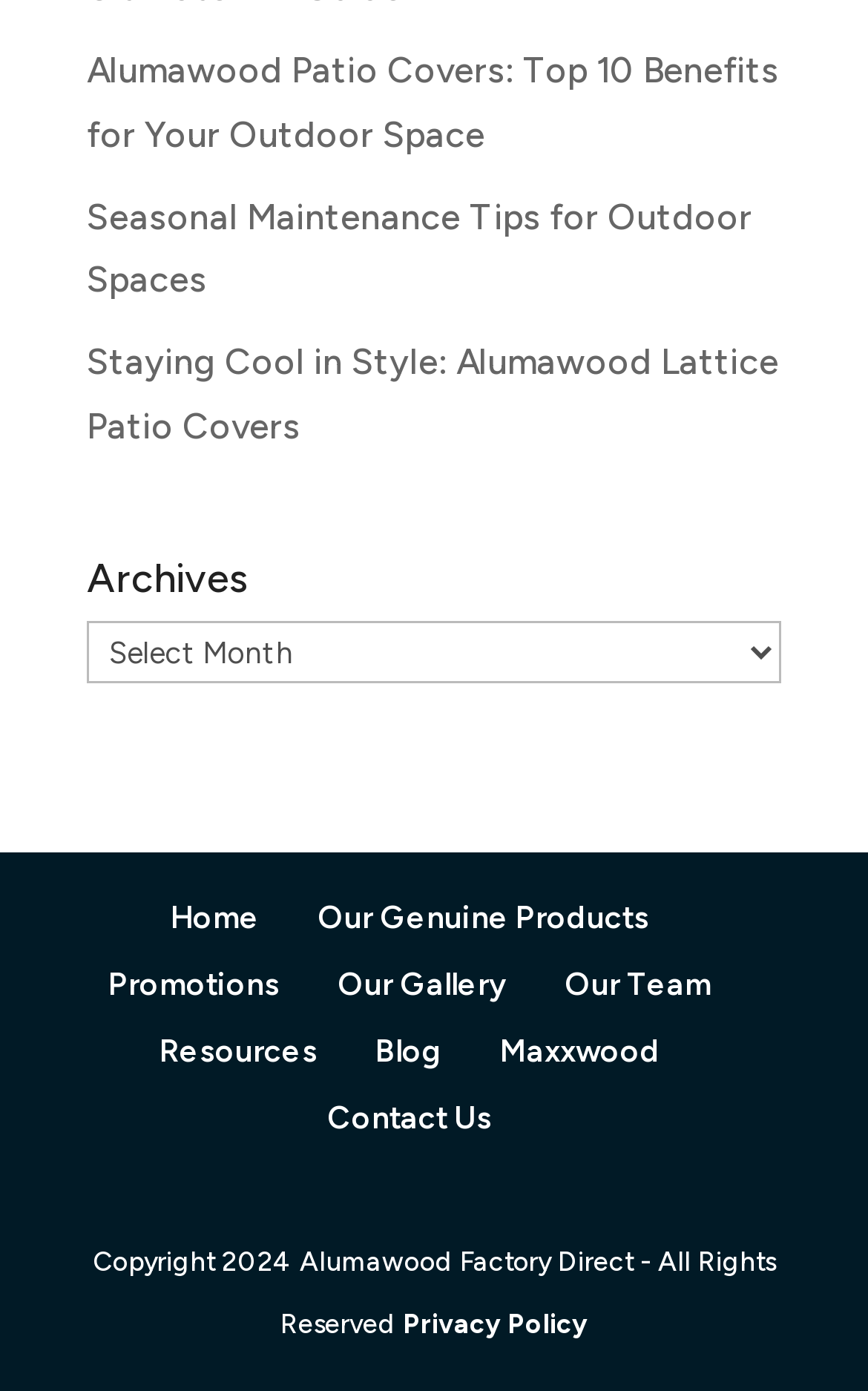Please identify the coordinates of the bounding box that should be clicked to fulfill this instruction: "Visit the blog".

[0.432, 0.742, 0.509, 0.769]